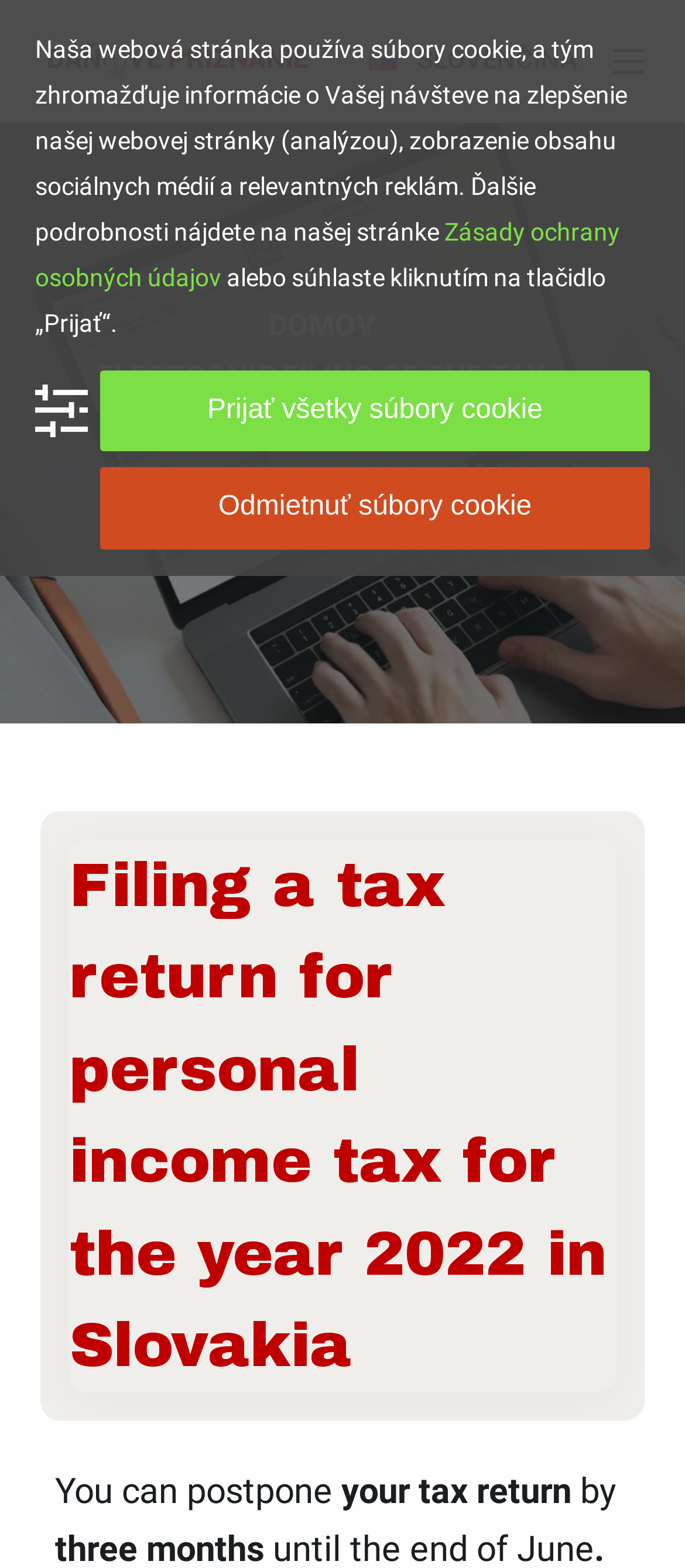Find the bounding box coordinates of the element's region that should be clicked in order to follow the given instruction: "Click the 'Skip to content' link". The coordinates should consist of four float numbers between 0 and 1, i.e., [left, top, right, bottom].

[0.0, 0.0, 0.103, 0.022]